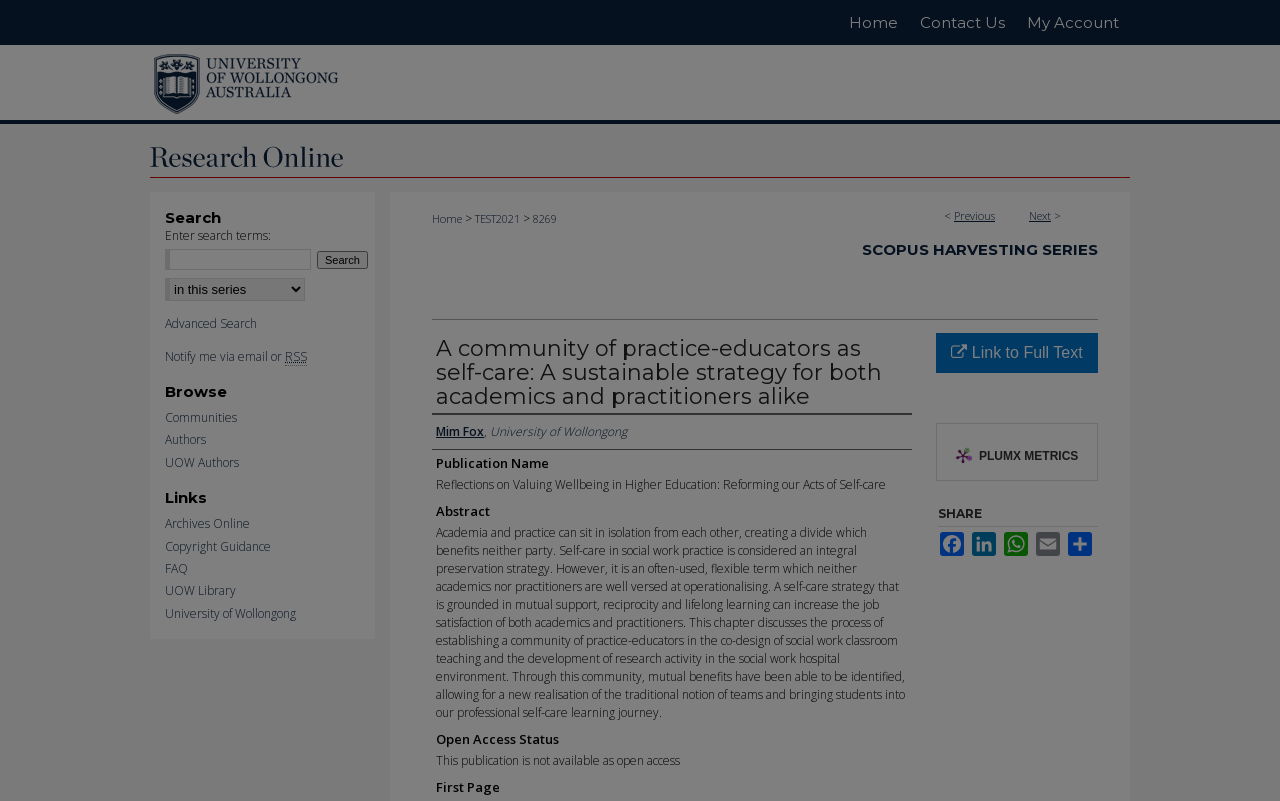Find the bounding box coordinates for the area that must be clicked to perform this action: "Search for publications".

[0.129, 0.311, 0.243, 0.337]